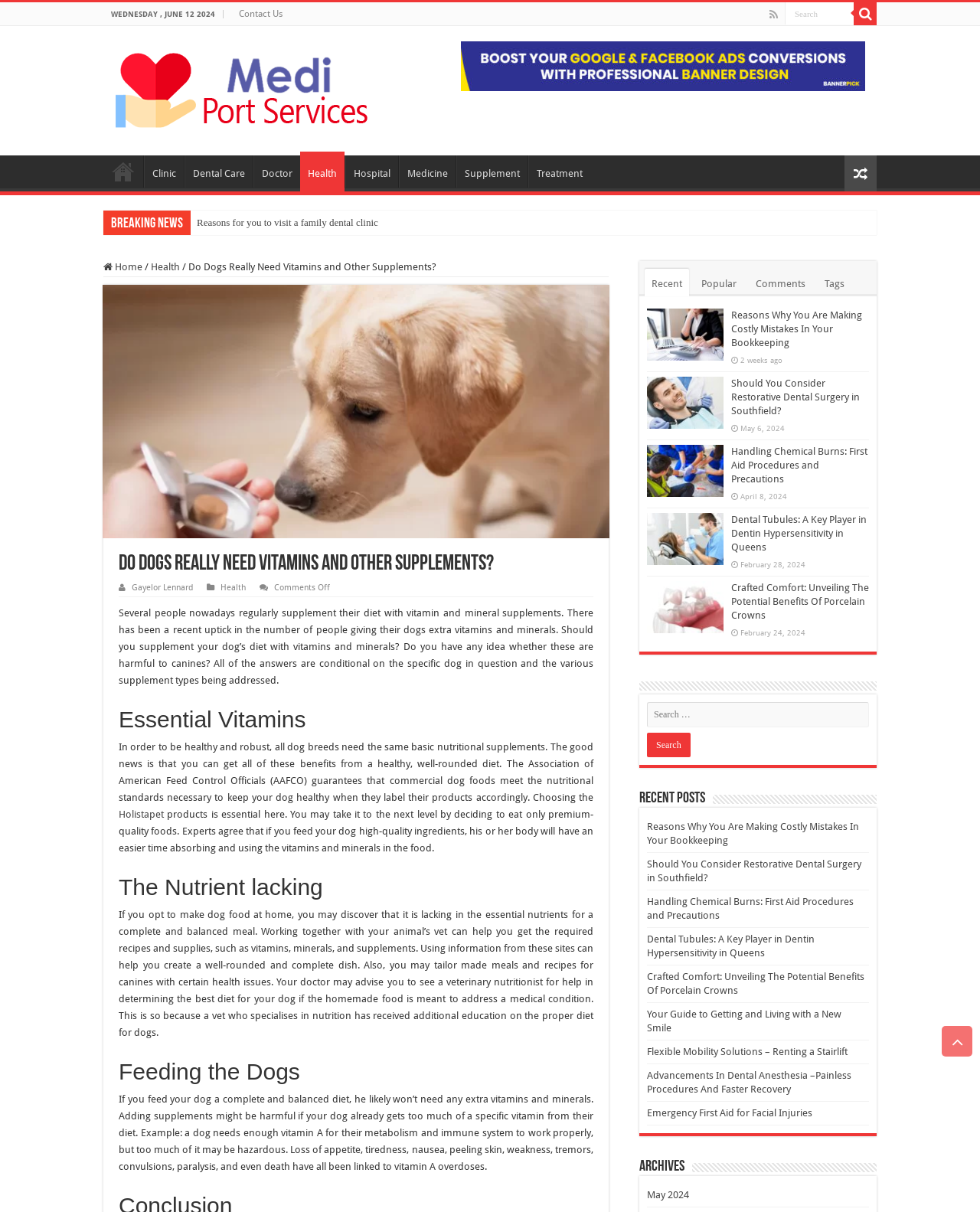What is the function of the 'Scroll To Top' button?
Please utilize the information in the image to give a detailed response to the question.

The 'Scroll To Top' button is located at the bottom right corner of the webpage, and it allows users to quickly scroll back to the top of the page, saving them the effort of manually scrolling up.